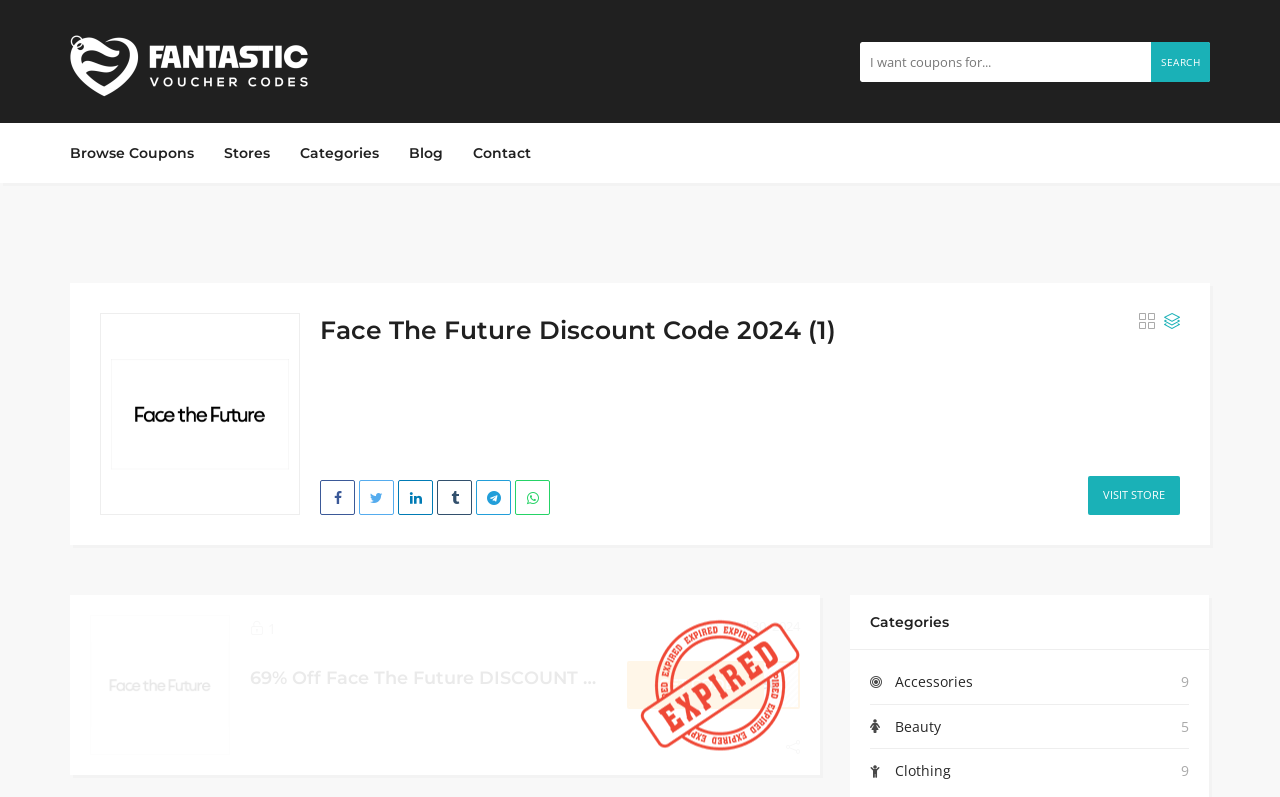Answer the question with a brief word or phrase:
What is the expiration date of the discount code?

April 30, 2024